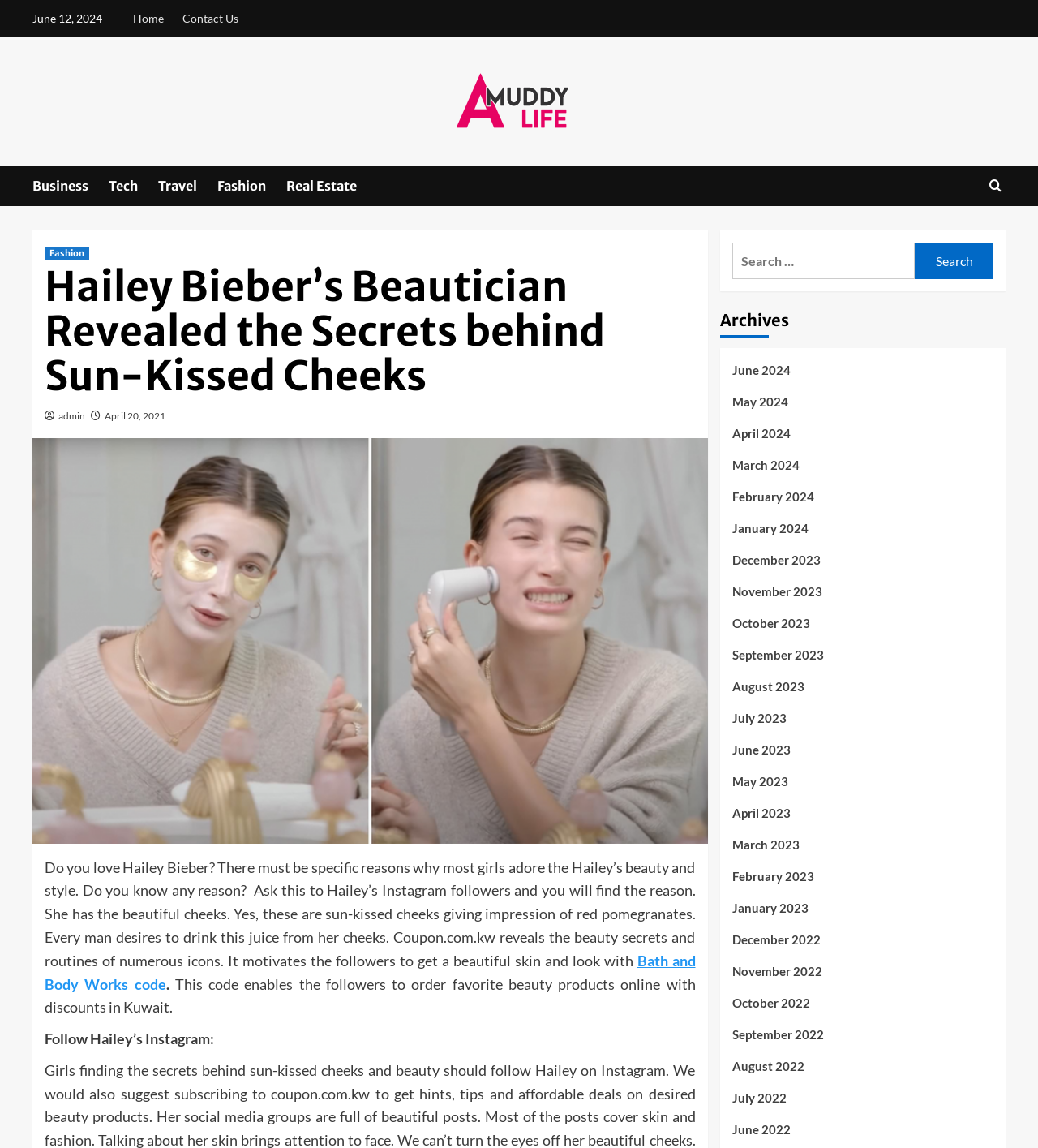Locate the UI element described as follows: "Bath and Body Works code". Return the bounding box coordinates as four float numbers between 0 and 1 in the order [left, top, right, bottom].

[0.043, 0.829, 0.67, 0.865]